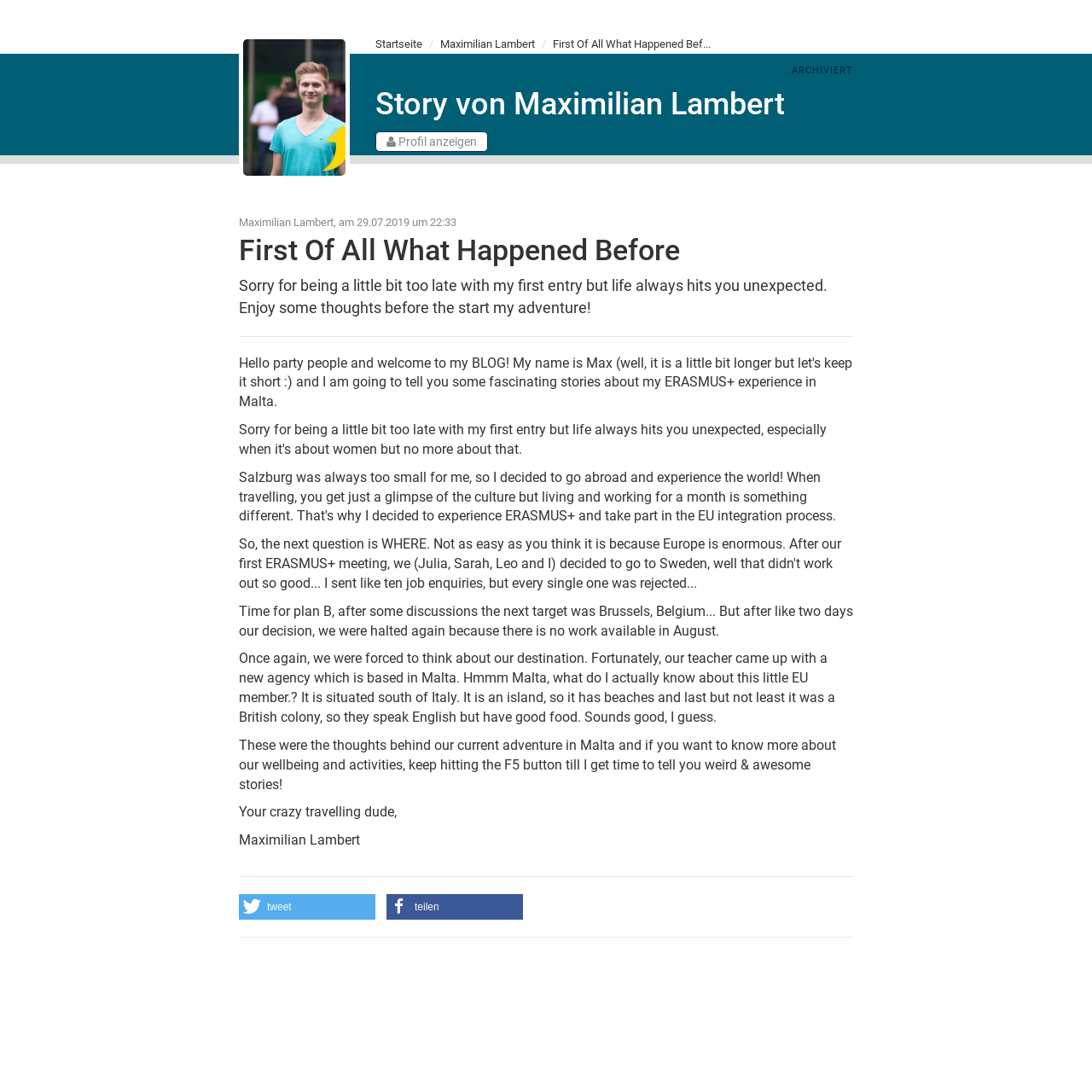Respond to the following question with a brief word or phrase:
How many social media sharing buttons are there?

2